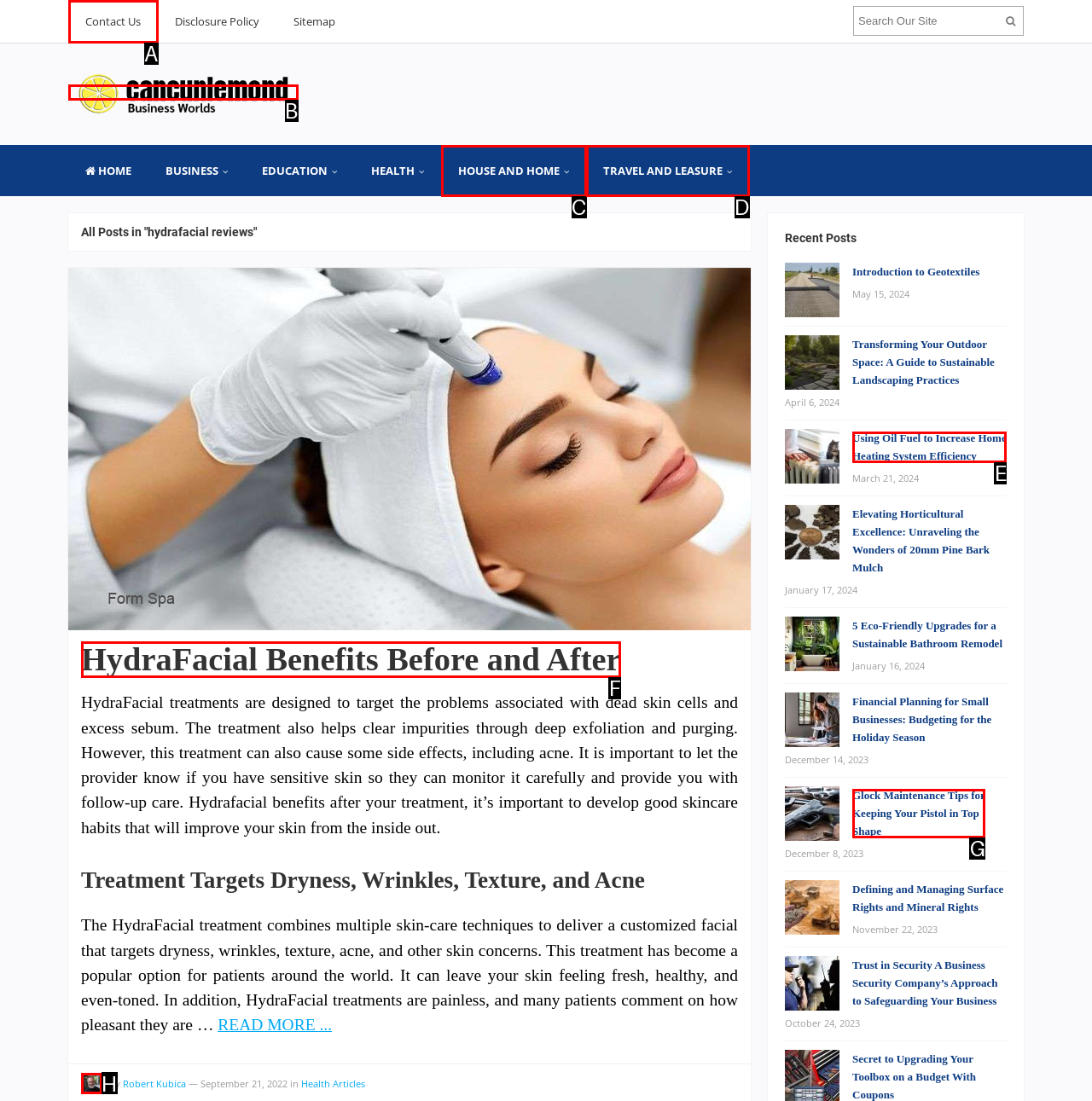Determine the HTML element that best aligns with the description: Contact Us
Answer with the appropriate letter from the listed options.

A